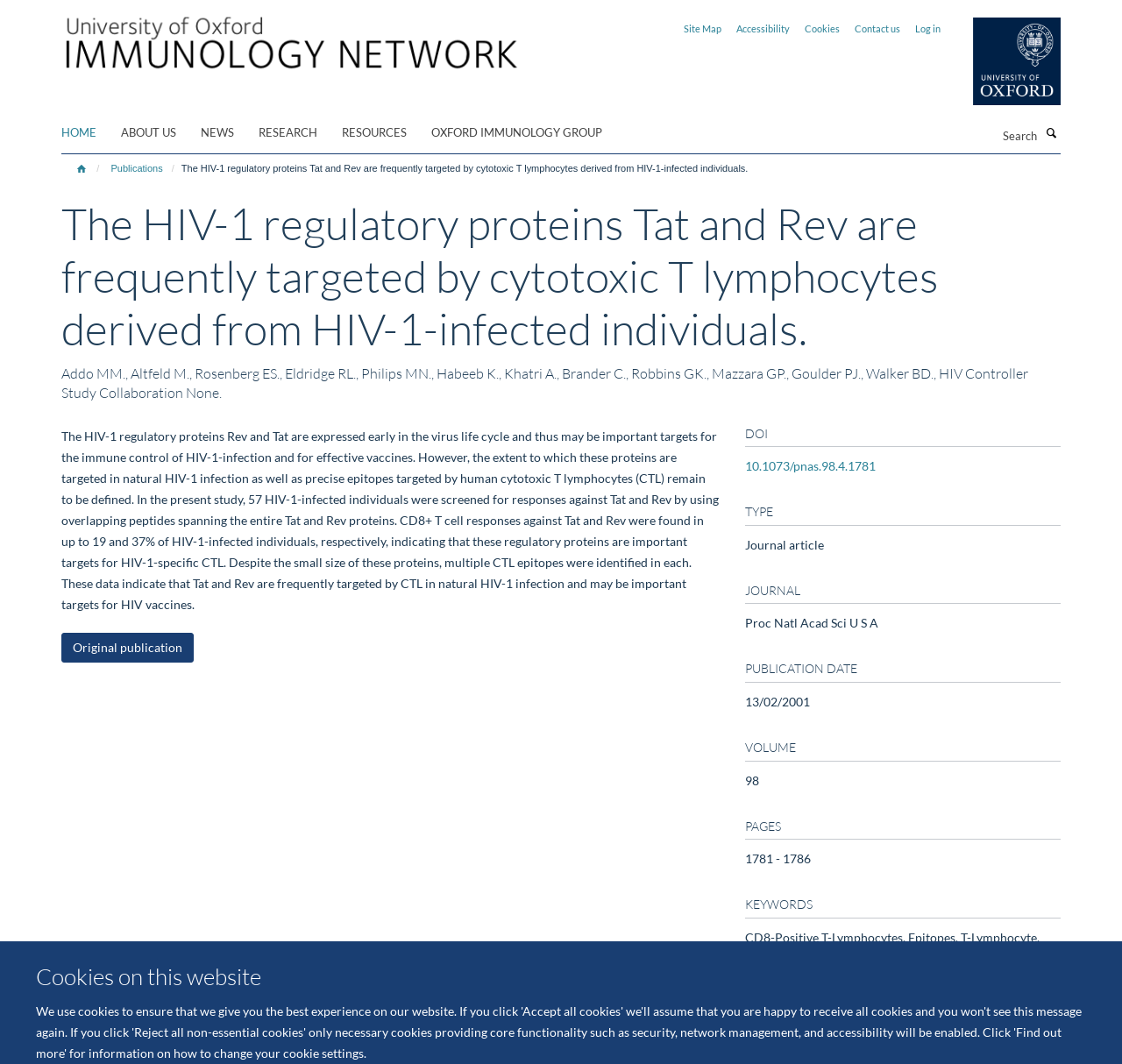Please indicate the bounding box coordinates for the clickable area to complete the following task: "View original publication". The coordinates should be specified as four float numbers between 0 and 1, i.e., [left, top, right, bottom].

[0.055, 0.594, 0.173, 0.622]